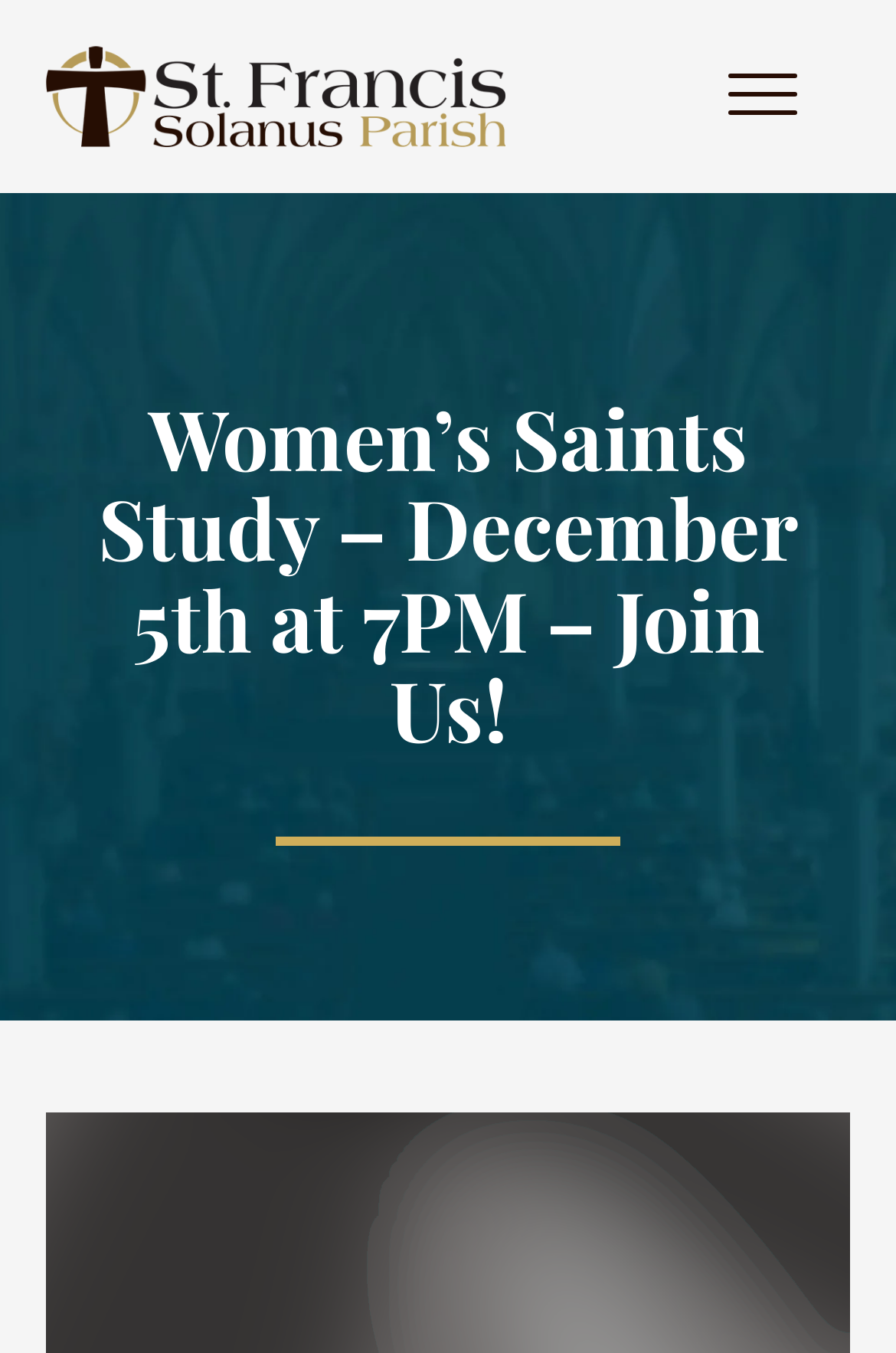Can you find and provide the main heading text of this webpage?

Women’s Saints Study – December 5th at 7PM – Join Us!